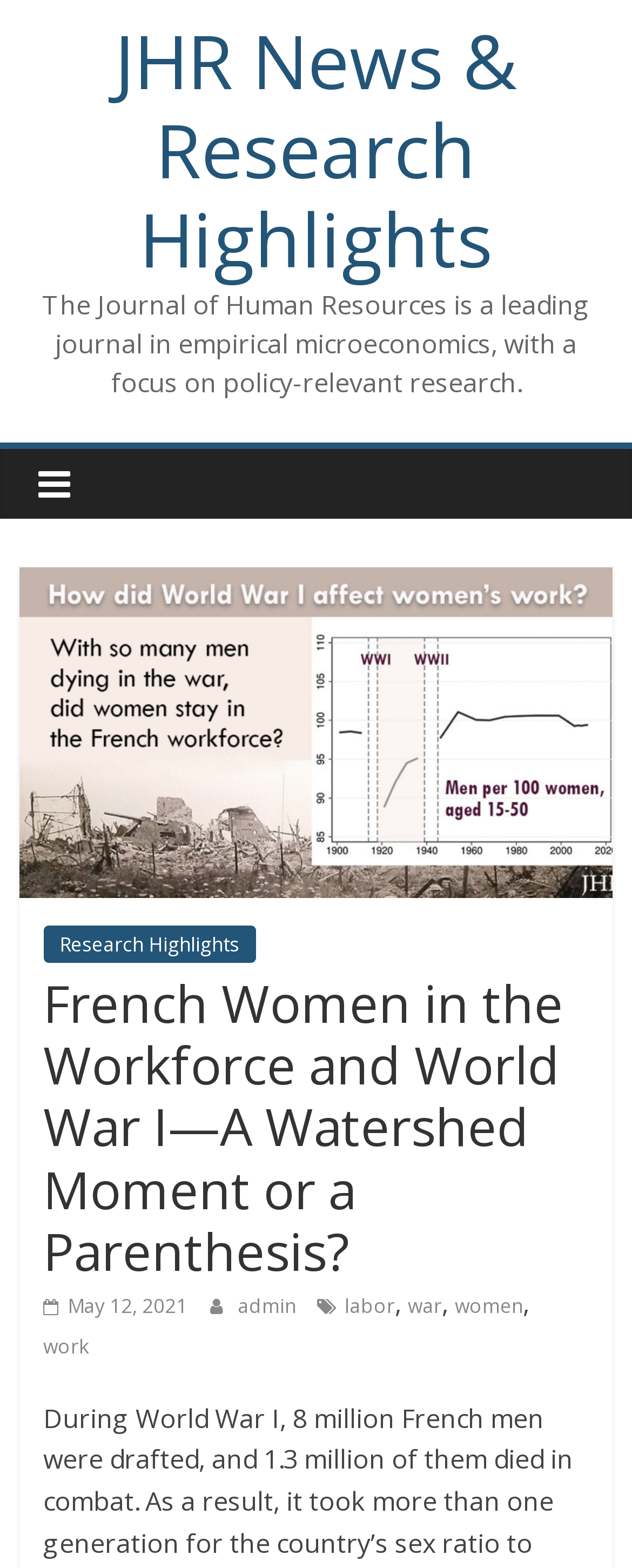Can you determine the bounding box coordinates of the area that needs to be clicked to fulfill the following instruction: "Read the article about French Women in the Workforce and World War I"?

[0.068, 0.615, 0.932, 0.818]